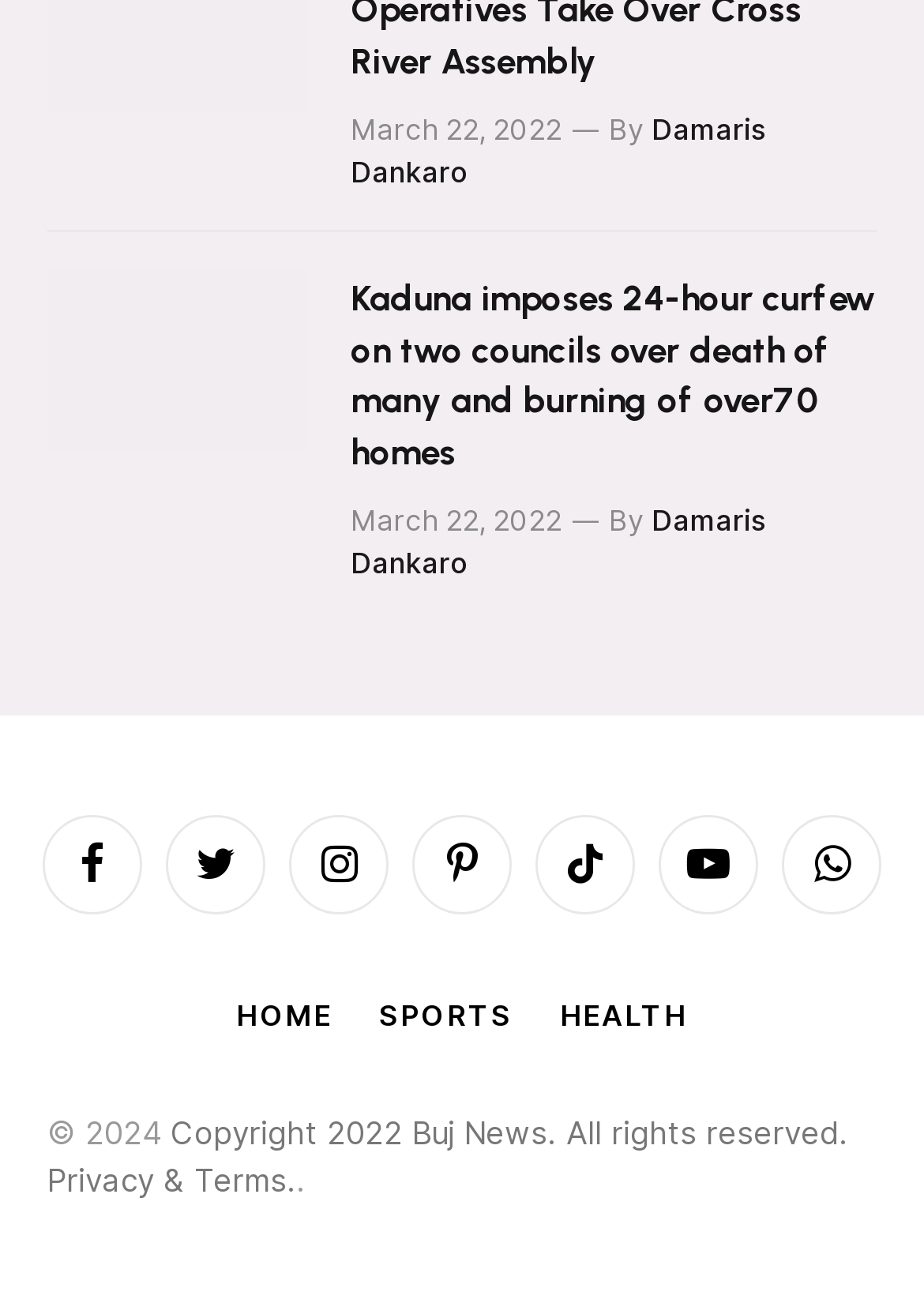What is the topic of the article?
Examine the webpage screenshot and provide an in-depth answer to the question.

I found the topic of the article by looking at the link and heading elements with the text 'Kaduna imposes 24-hour curfew on two councils over death of many and burning of over70 homes'.